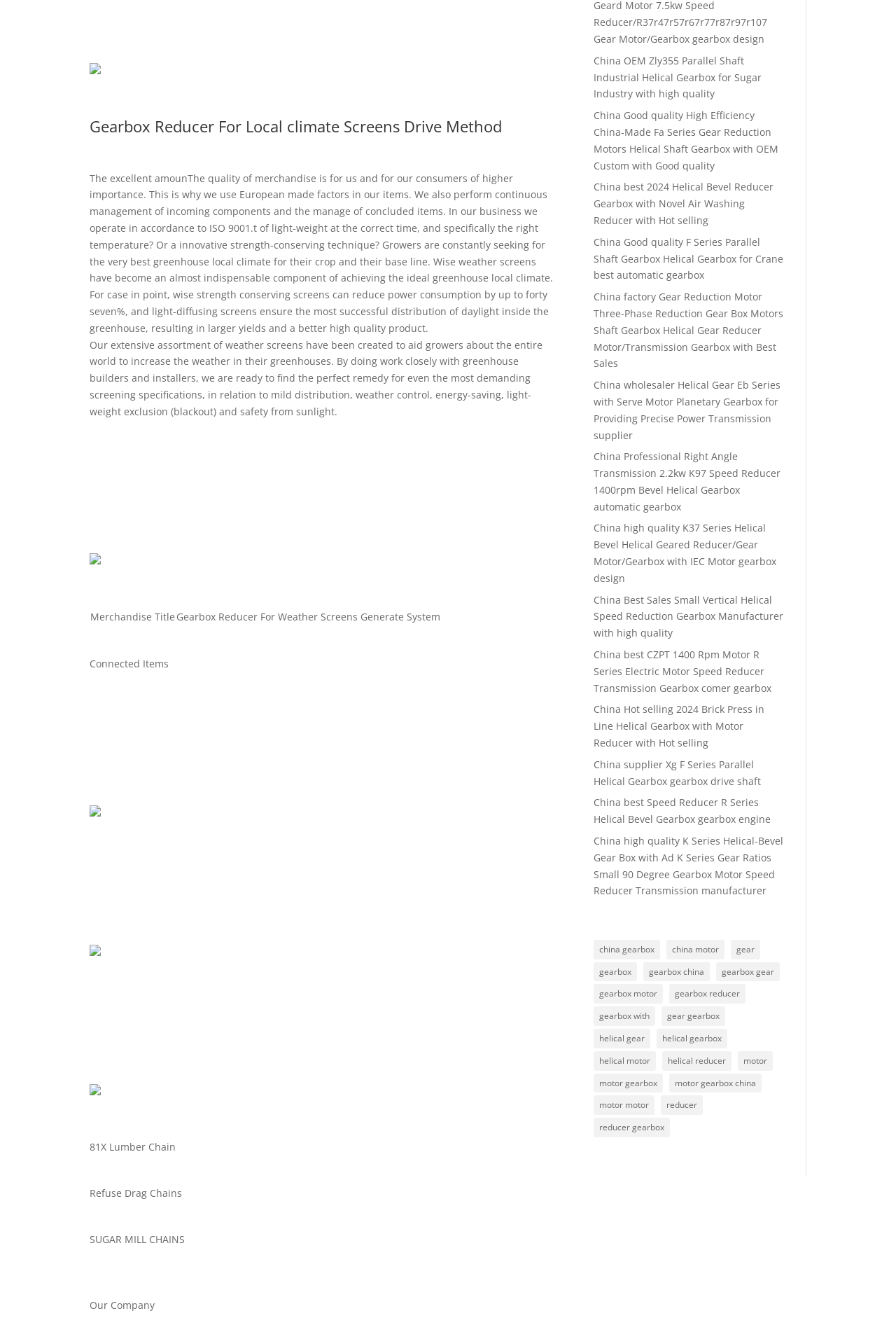Answer with a single word or phrase: 
What is the purpose of the weather screens?

To control greenhouse climate